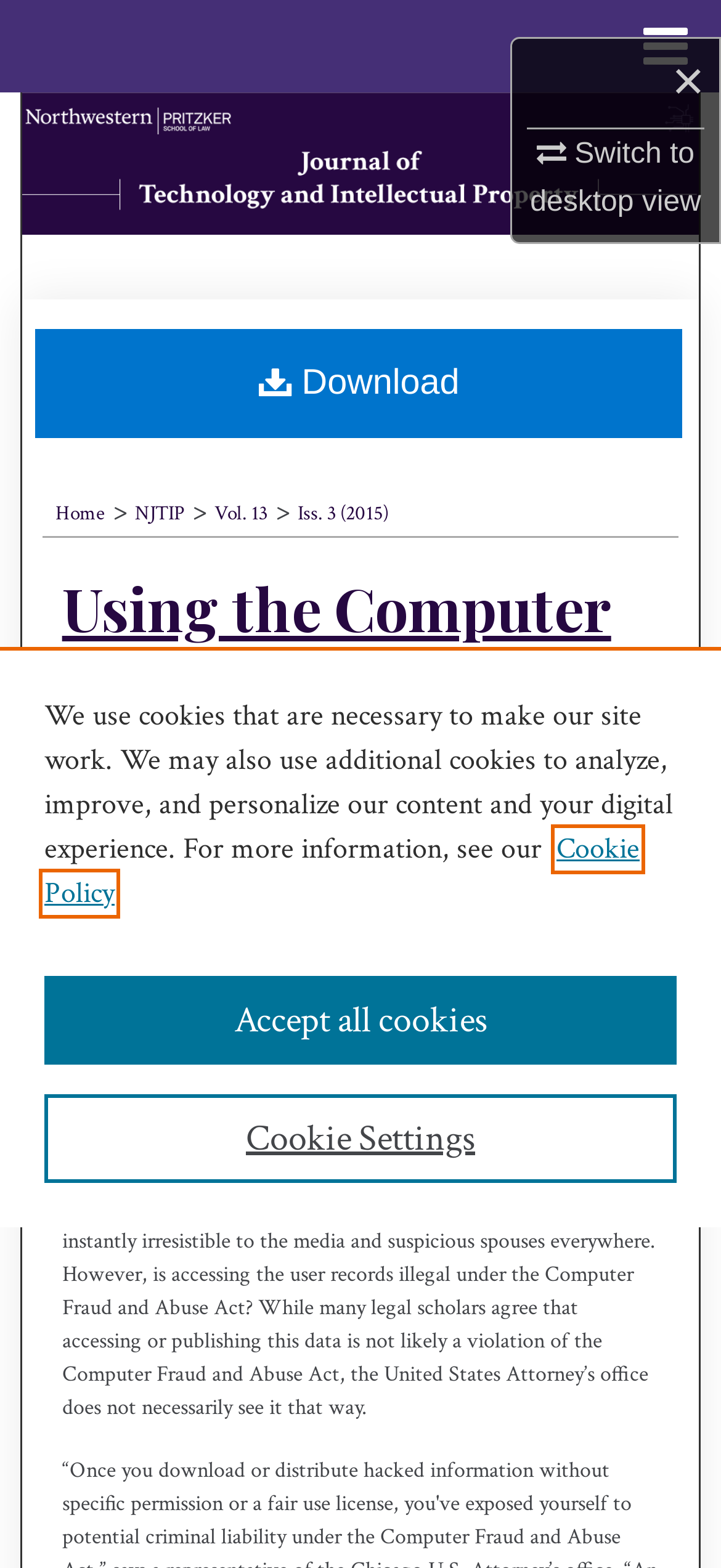Identify the bounding box coordinates of the region I need to click to complete this instruction: "Download".

[0.049, 0.185, 0.947, 0.255]